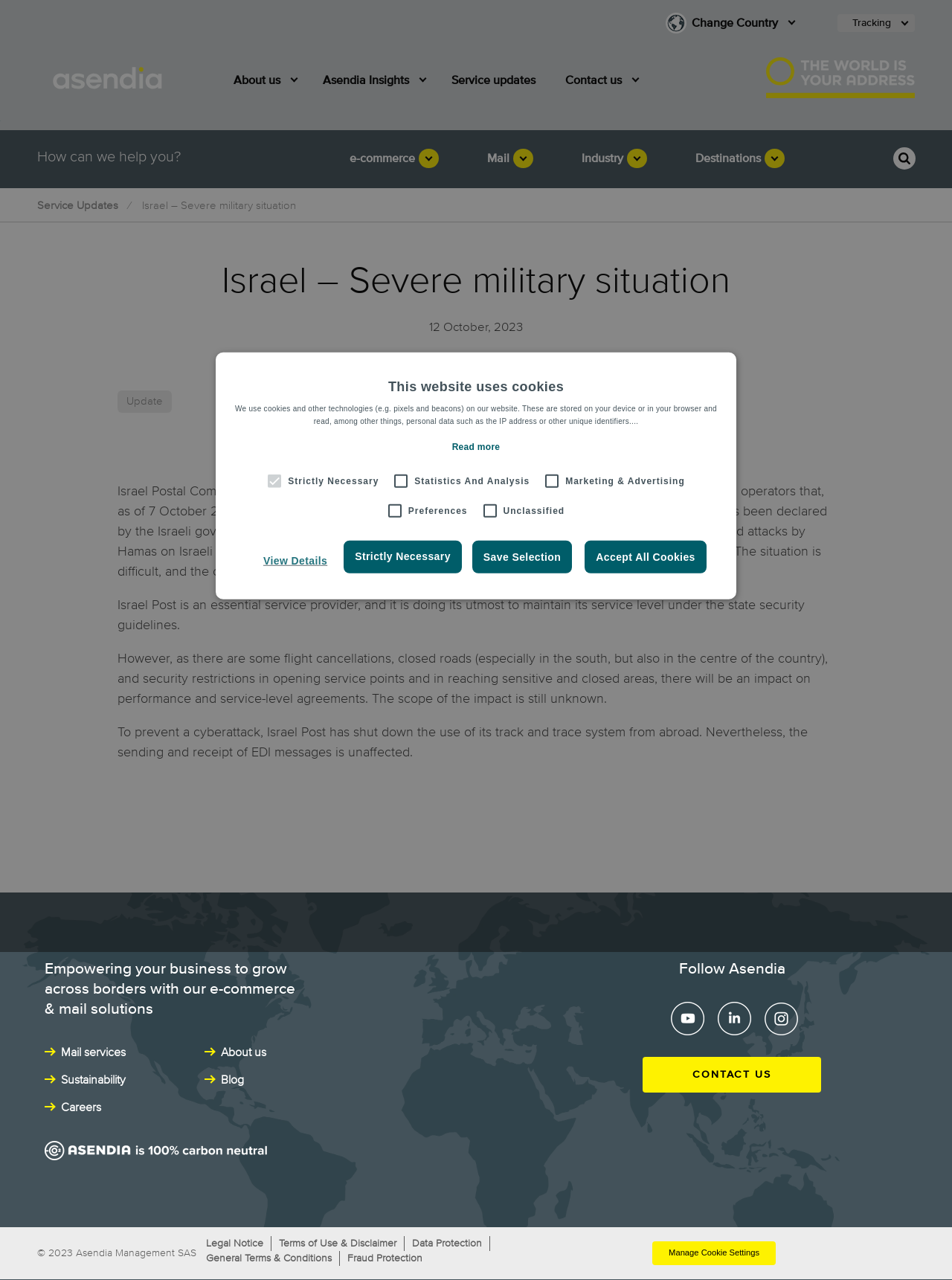What can you do on the webpage?
Refer to the image and give a detailed answer to the query.

On the webpage, you can search for information using the search bar, contact Asendia through the 'Contact us' link, and follow Asendia on social media platforms such as YouTube, LinkedIn, and Instagram.